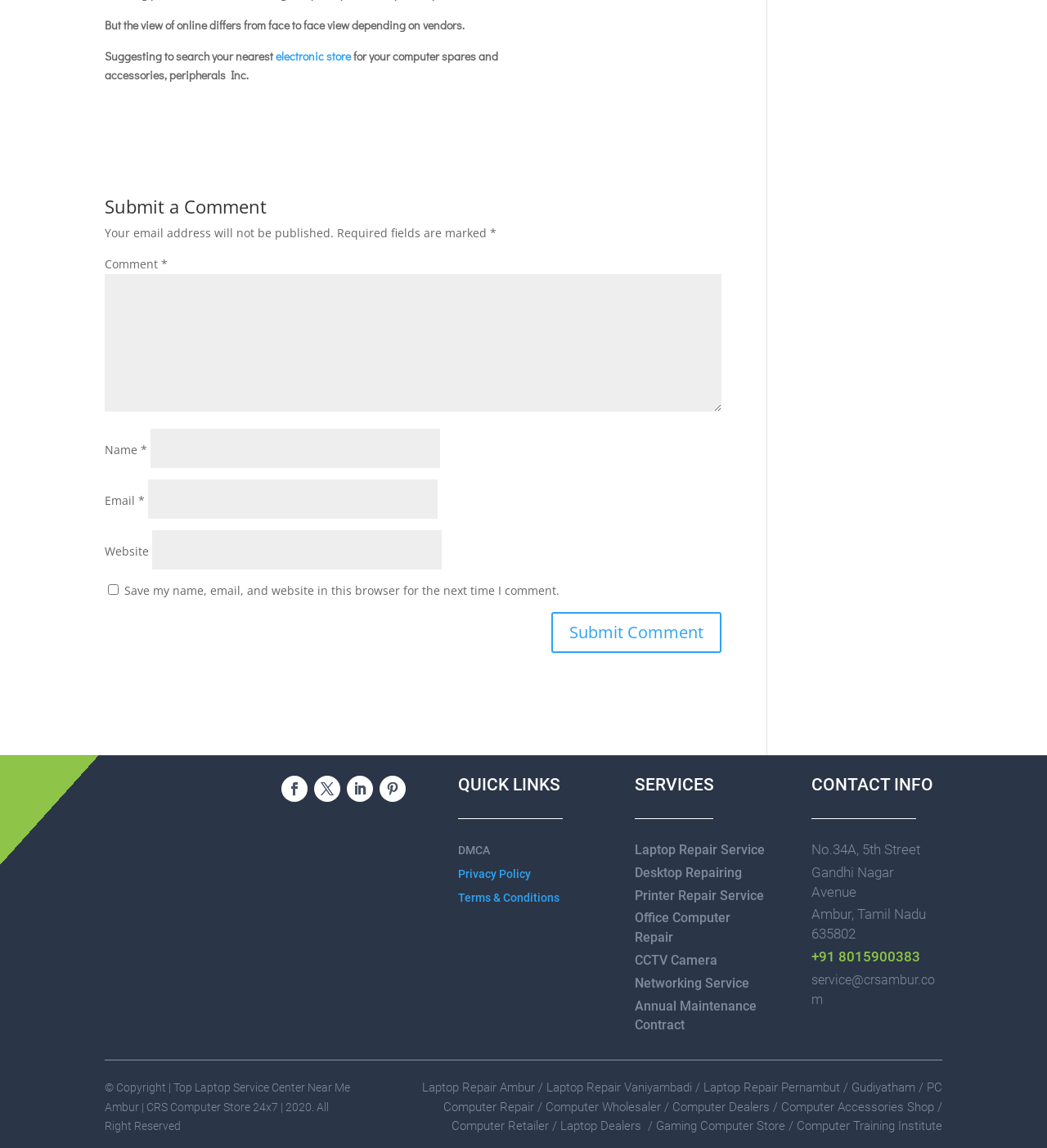From the webpage screenshot, identify the region described by DMCA. Provide the bounding box coordinates as (top-left x, top-left y, bottom-right x, bottom-right y), with each value being a floating point number between 0 and 1.

[0.438, 0.735, 0.468, 0.746]